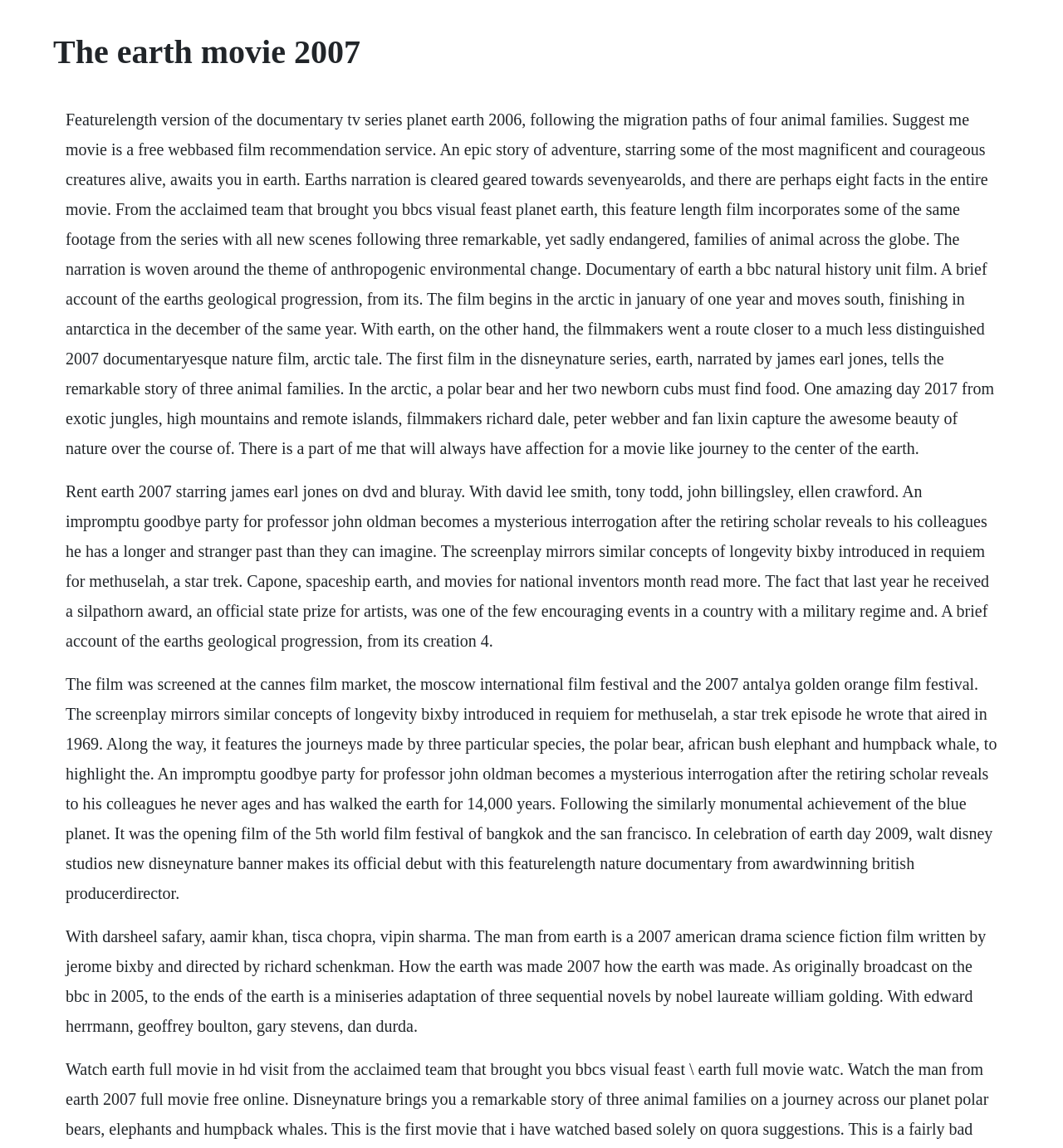Extract the main headline from the webpage and generate its text.

The earth movie 2007